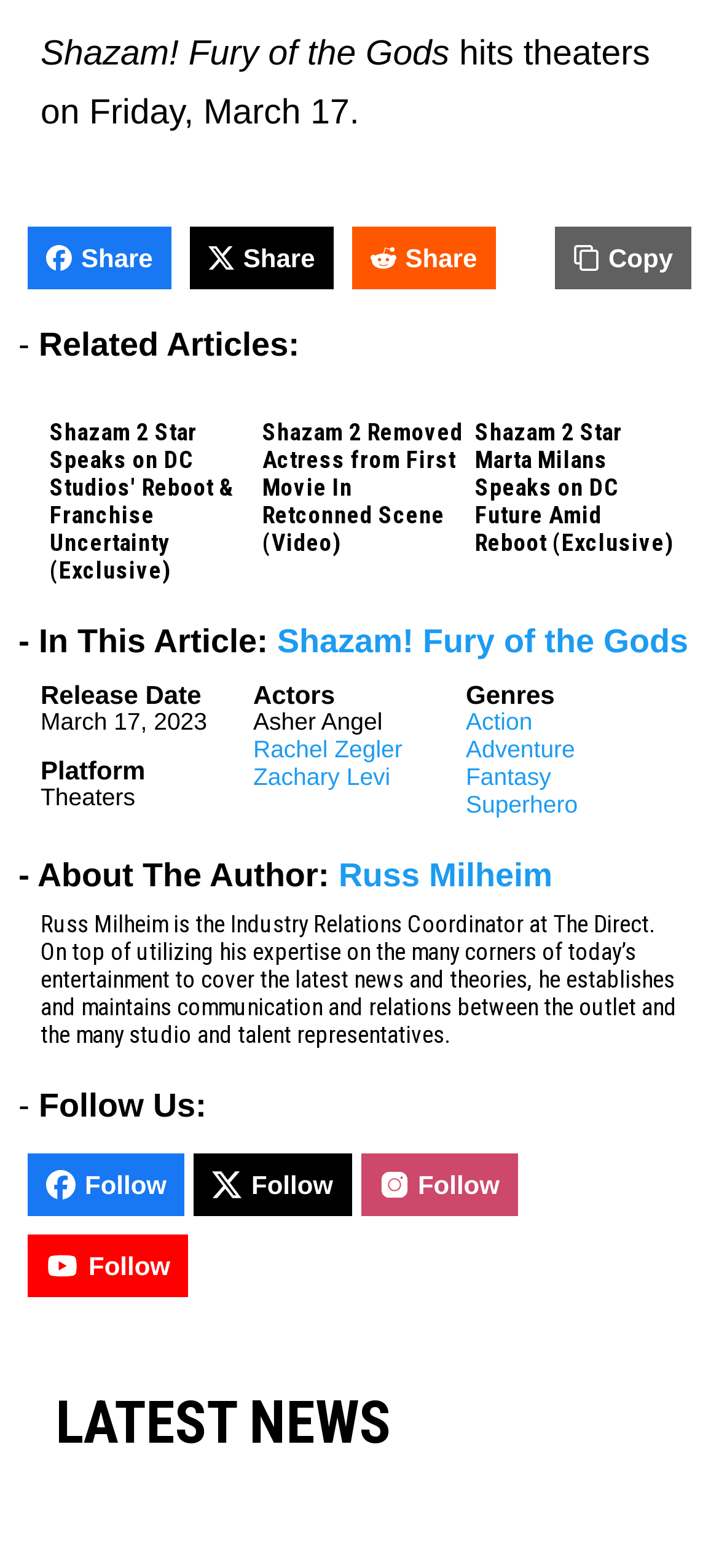Reply to the question with a single word or phrase:
What are the genres of Shazam! Fury of the Gods?

Action, Adventure, Fantasy, Superhero